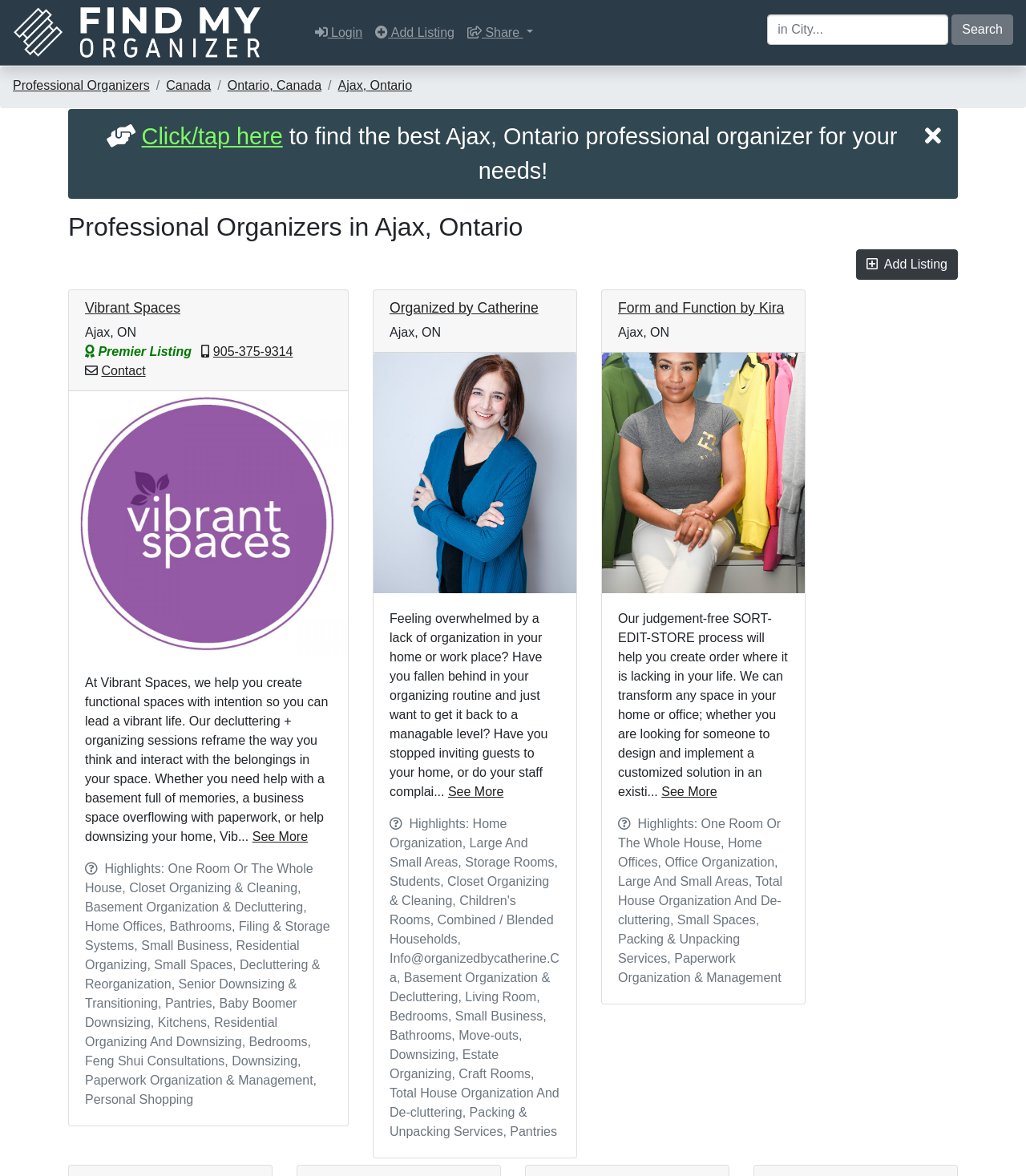Pinpoint the bounding box coordinates of the clickable element to carry out the following instruction: "Visit Vibrant Spaces."

[0.067, 0.333, 0.339, 0.559]